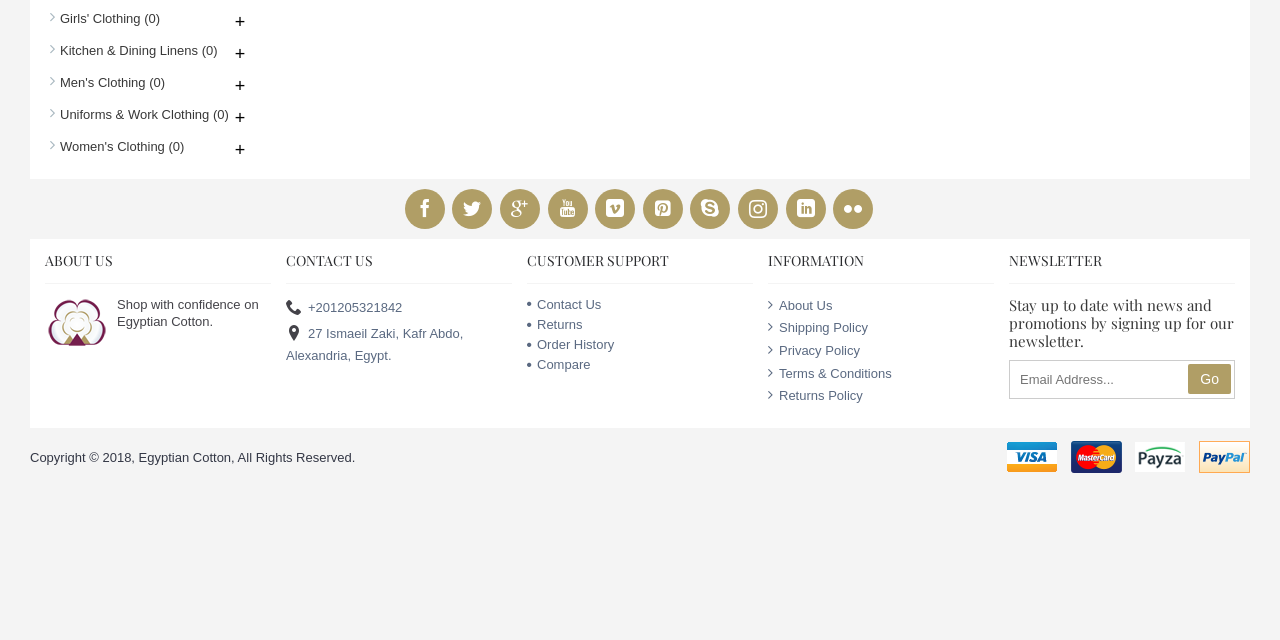Please provide the bounding box coordinates in the format (top-left x, top-left y, bottom-right x, bottom-right y). Remember, all values are floating point numbers between 0 and 1. What is the bounding box coordinate of the region described as: Compare

[0.412, 0.557, 0.588, 0.585]